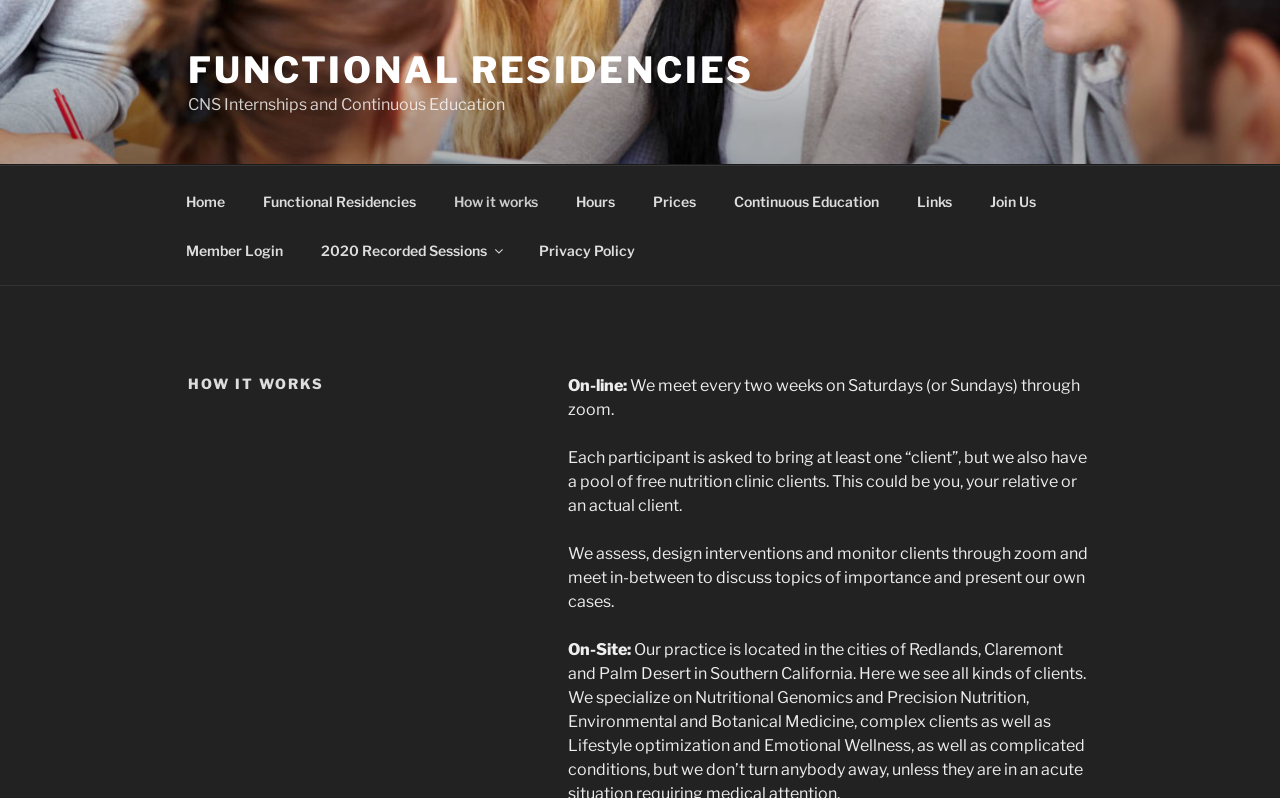Give a one-word or one-phrase response to the question: 
What is the purpose of bringing a 'client'?

For assessment and intervention